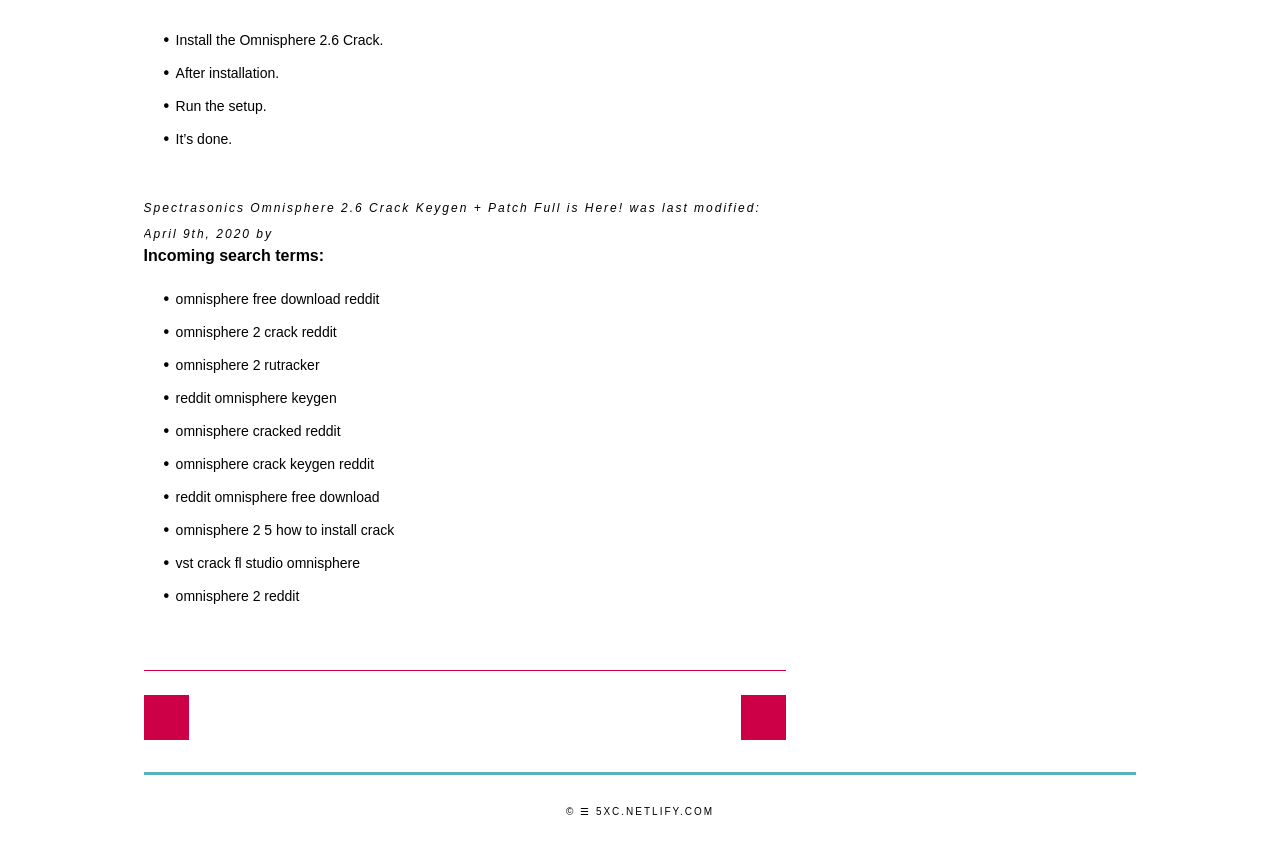What is the copyright information?
Look at the image and answer the question using a single word or phrase.

© 5XC.NETLIFY.COM